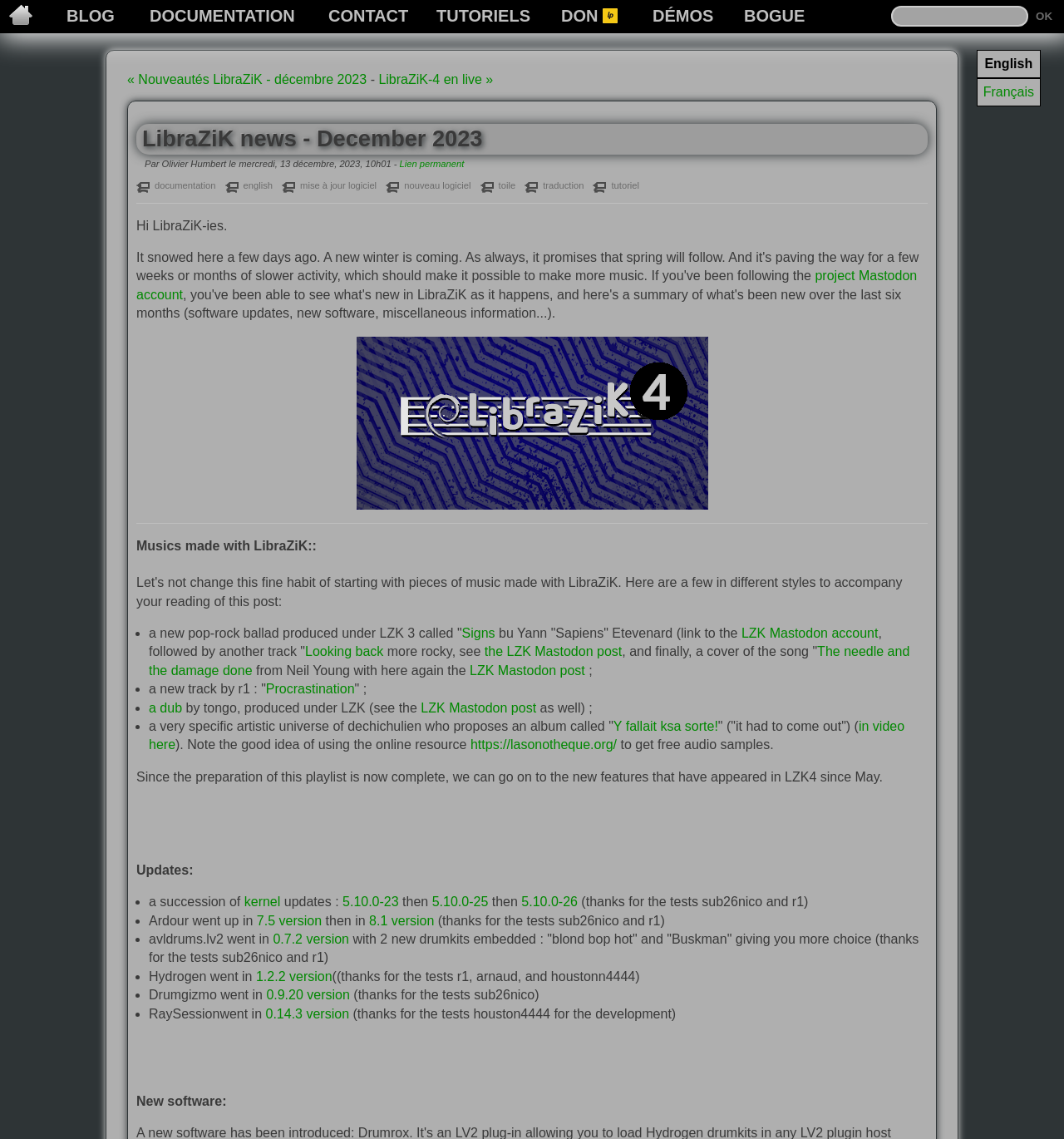Create a detailed summary of the webpage's content and design.

This webpage is a blog post from LibraZiK, a music-related project. At the top, there are several links to different sections of the website, including the home page, blog, documentation, contact, tutorials, and donation pages. Below these links, there is a heading that reads "LibraZiK news - December 2023" and a subheading that indicates the post was written by Olivier Humbert on December 13, 2023.

The main content of the post is divided into several sections. The first section discusses music made with LibraZiK, including a new pop-rock ballad and two other tracks. There are links to the music and to the project's Mastodon account.

The next section lists several updates to the project, including new tracks and albums from various artists. There are links to the music and to the project's Mastodon posts.

The final section discusses updates to the LibraZiK software, including kernel updates and new versions of Ardour, a digital audio workstation. There are links to the specific updates and versions mentioned.

Throughout the post, there are several links to external resources, including the project's Mastodon account, music tracks, and online resources for audio samples. There are also several images, including a logo for LibraZiK and an image for the Mastodon account.